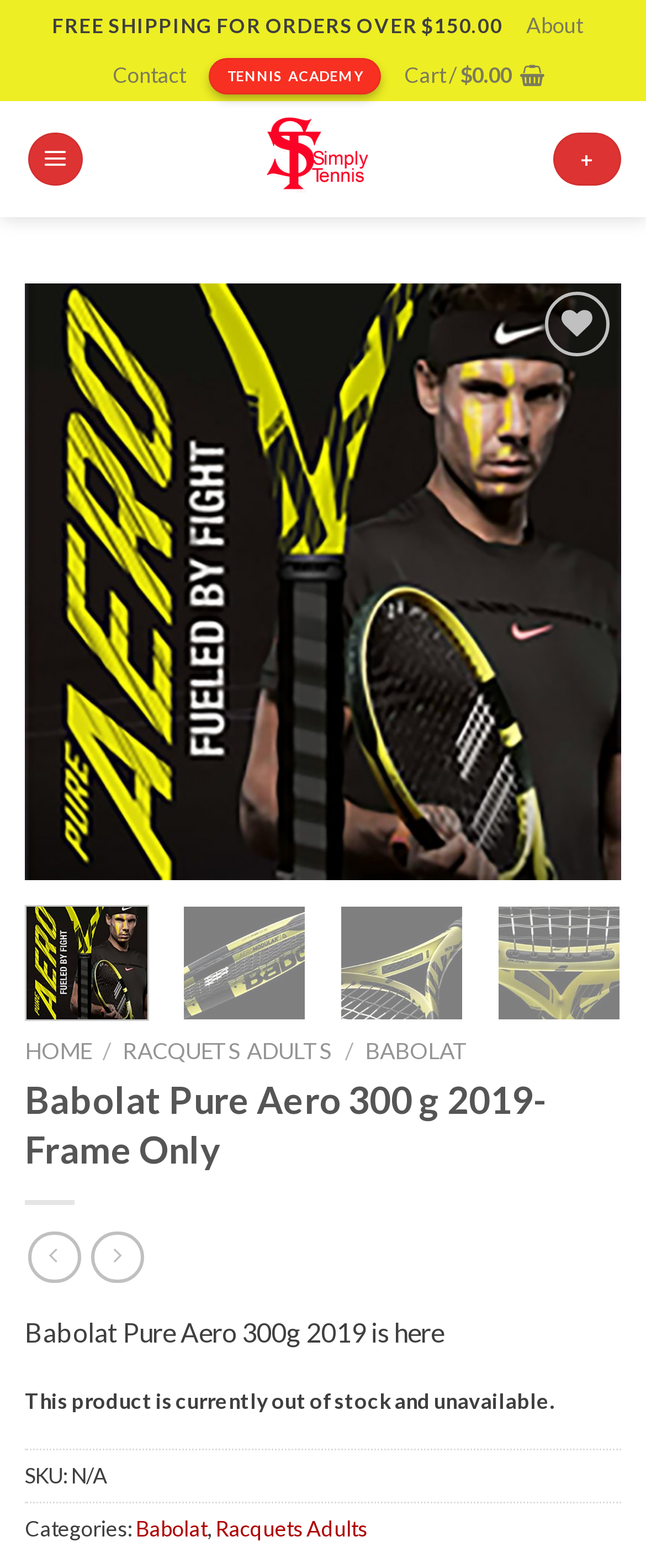Describe every aspect of the webpage comprehensively.

The webpage is about the Babolat Pure Aero 300g 2019 tennis racquet. At the top, there is a notification about free shipping for orders over $150.00. The main navigation menu is located at the top right, with links to "About", "Contact", "TENNIS ACADEMY", and "Cart". Below the navigation menu, there is a banner with a link to "Tennis Racquet | Tennis shoes | Tennis clothing" accompanied by an image.

On the left side, there is a menu with links to "HOME", "RACQUETS ADULTS", and "BABOLAT". The main content of the page is about the Babolat Pure Aero 300g 2019, with a heading that reads "Babolat Pure Aero 300 g 2019-Frame Only". There are social media links and a wishlist button above the product description.

The product description is divided into sections, with text stating that the product is currently out of stock and unavailable. There is also information about the product's SKU and categories, with links to "Babolat" and "Racquets Adults". At the bottom of the page, there is a large image that takes up most of the width of the page.

There are also navigation buttons for previous and next products, located at the bottom center of the page.